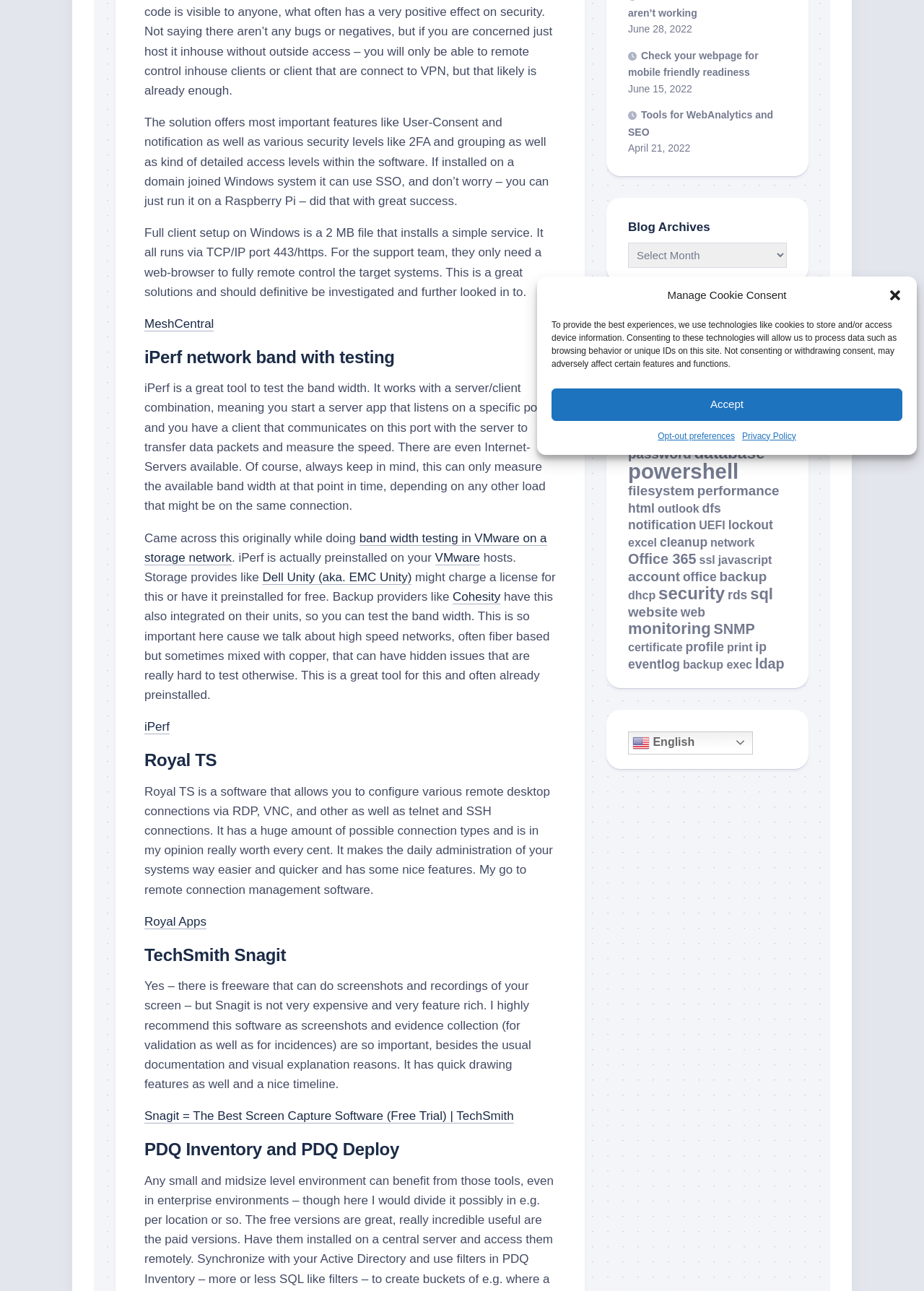Determine the bounding box coordinates for the UI element described. Format the coordinates as (top-left x, top-left y, bottom-right x, bottom-right y) and ensure all values are between 0 and 1. Element description: ITAM – Responsibility Matrix

[0.508, 0.721, 0.539, 0.773]